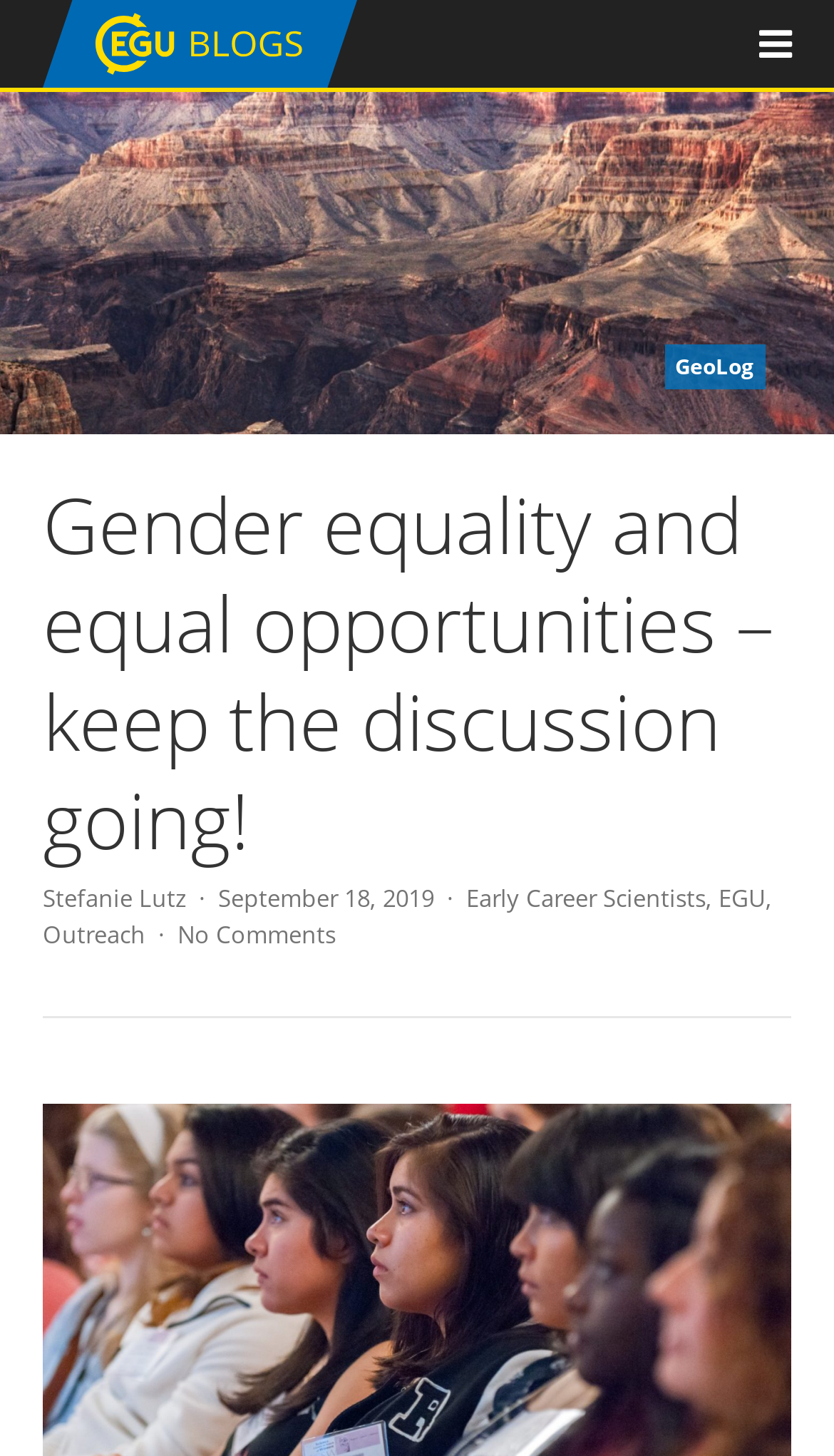Who is the author of the article?
Using the visual information from the image, give a one-word or short-phrase answer.

Stefanie Lutz